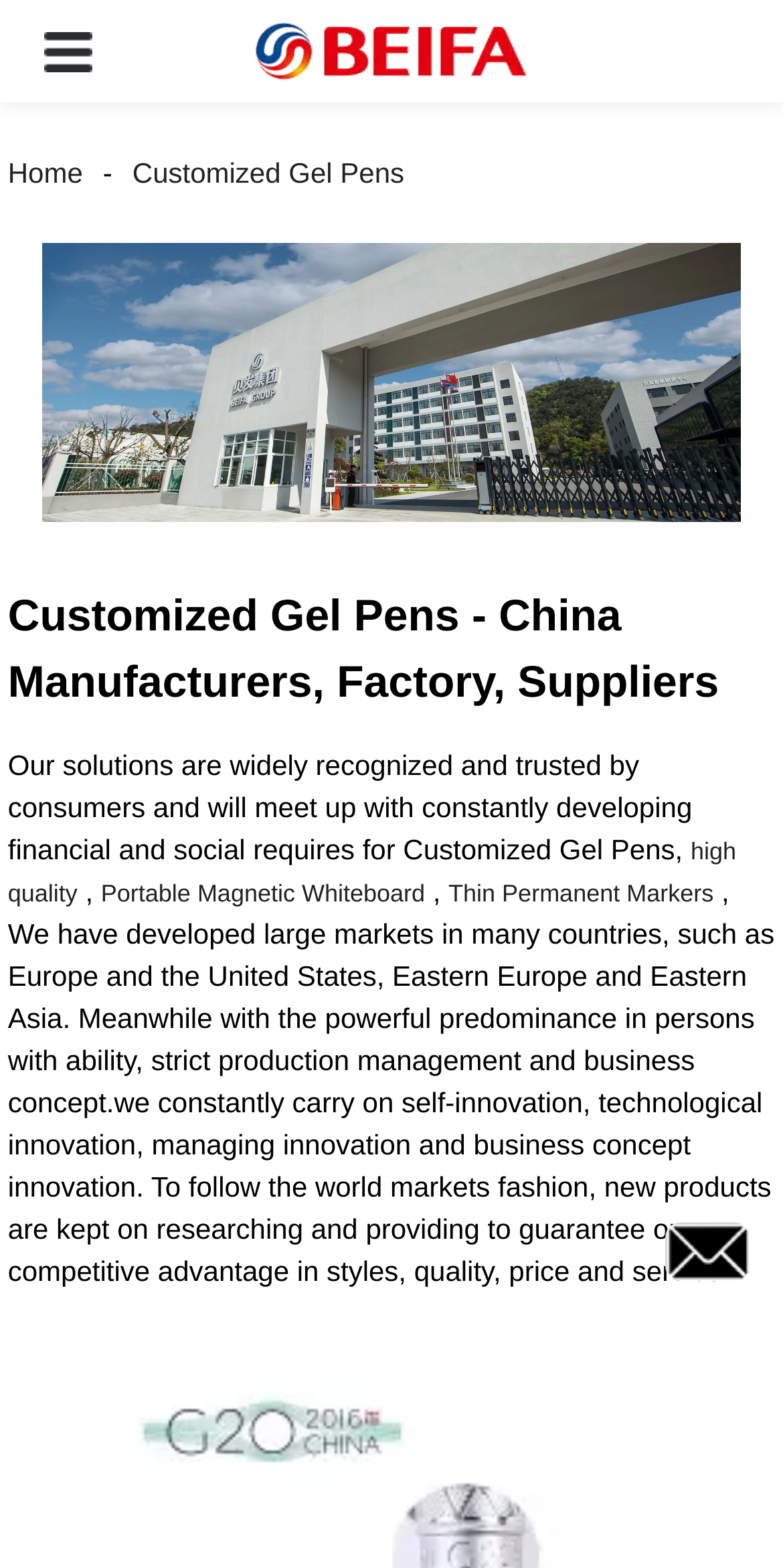What regions are mentioned?
Refer to the image and provide a one-word or short phrase answer.

Europe, United States, Eastern Europe, Eastern Asia